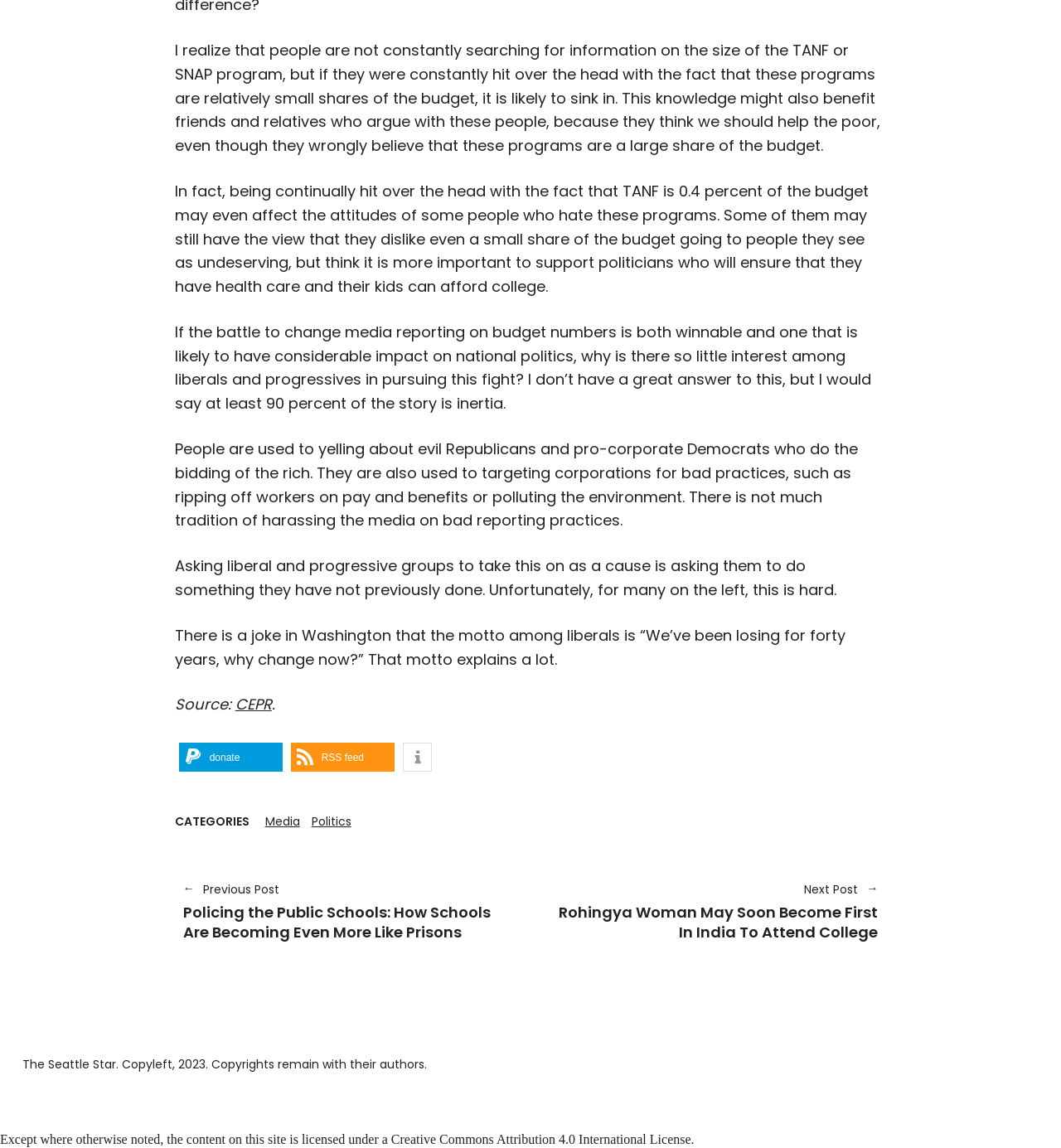Provide a brief response using a word or short phrase to this question:
What is the topic of the article?

Budget and media reporting